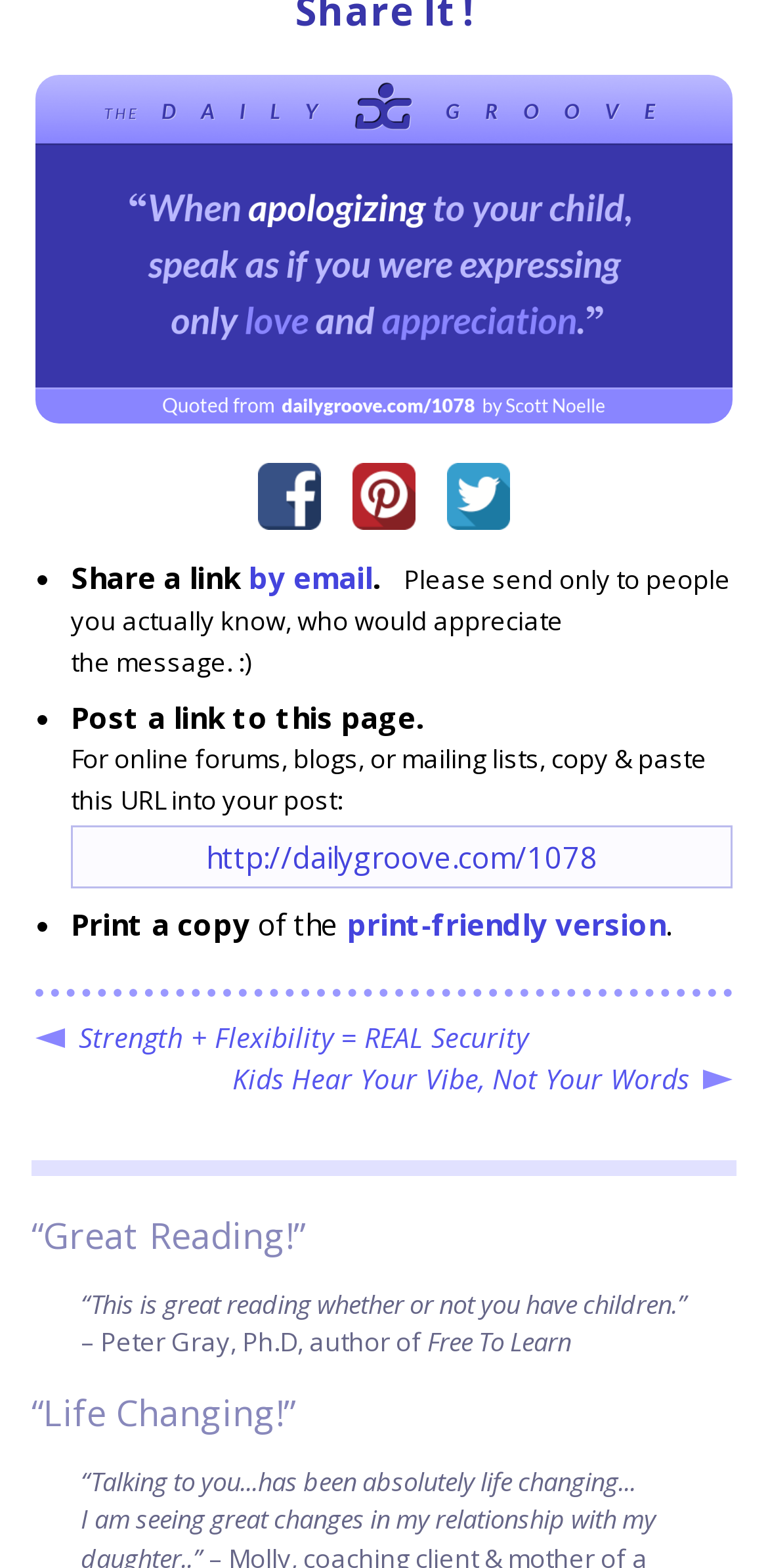Please determine the bounding box coordinates for the element with the description: "by email".

[0.323, 0.356, 0.485, 0.381]